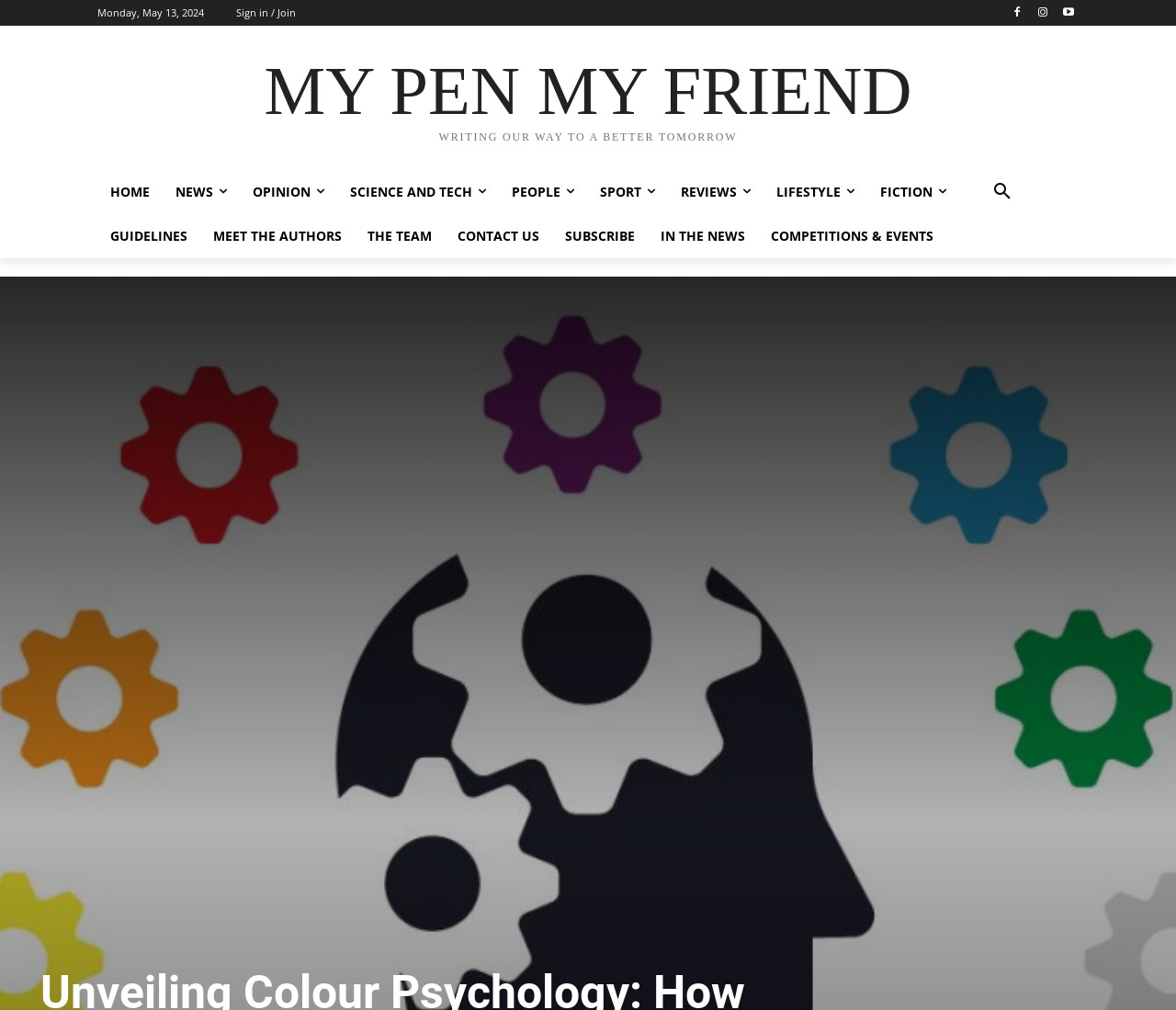Find and specify the bounding box coordinates that correspond to the clickable region for the instruction: "Read the news".

[0.138, 0.168, 0.204, 0.212]